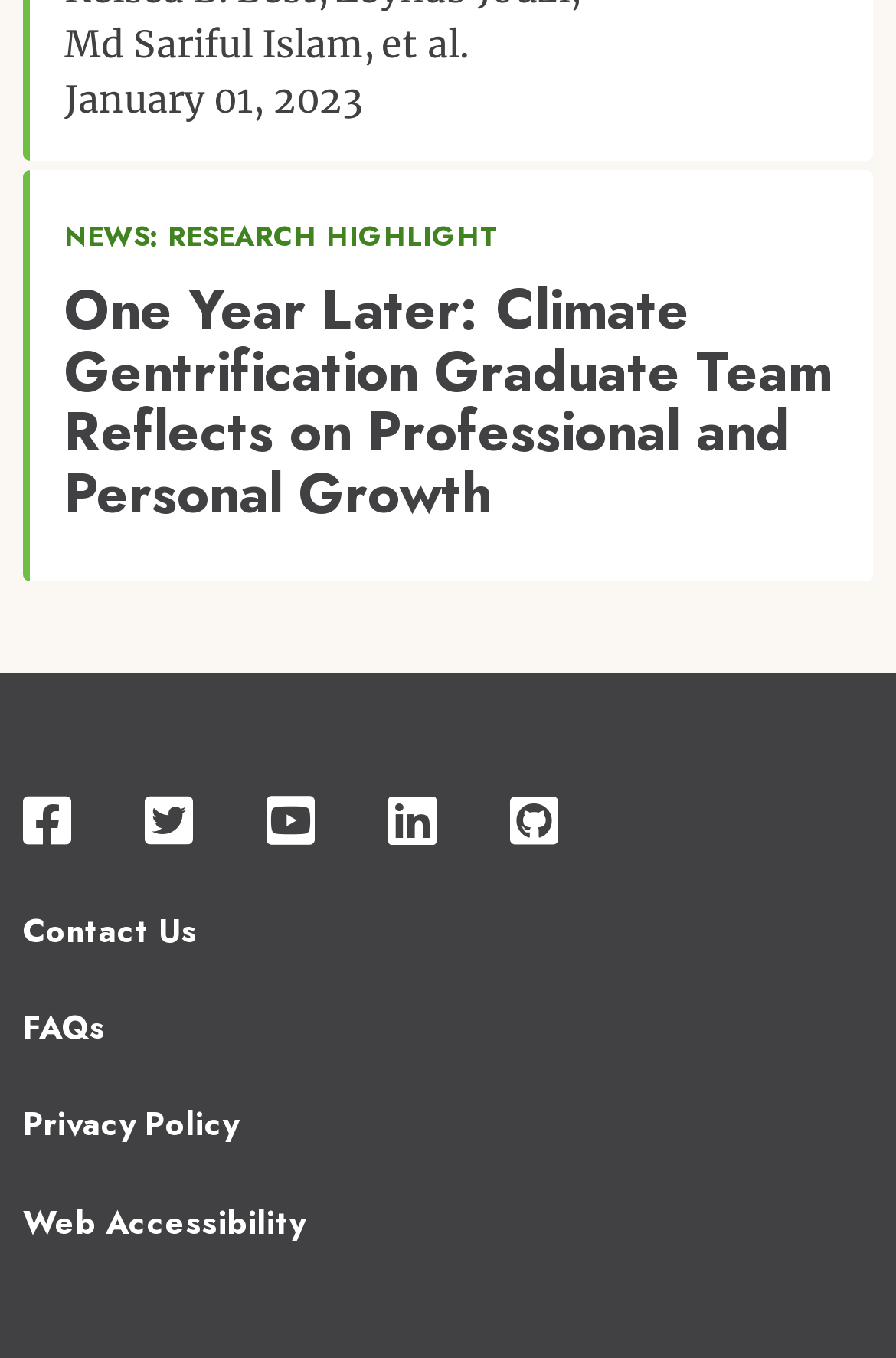What is the date of the article?
Using the image as a reference, give a one-word or short phrase answer.

January 01, 2023